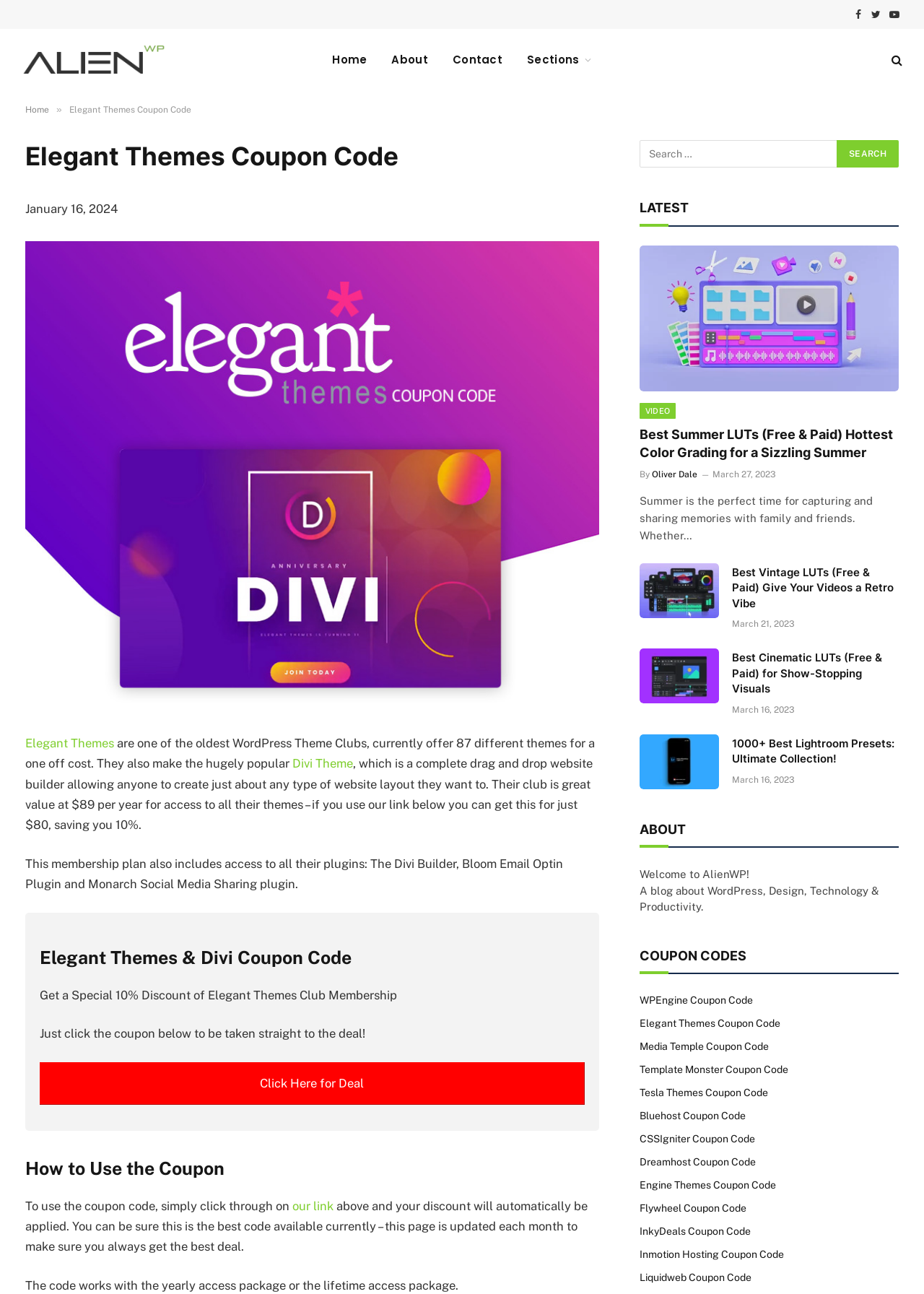Determine the bounding box coordinates for the region that must be clicked to execute the following instruction: "Click on the Facebook link".

[0.92, 0.0, 0.938, 0.022]